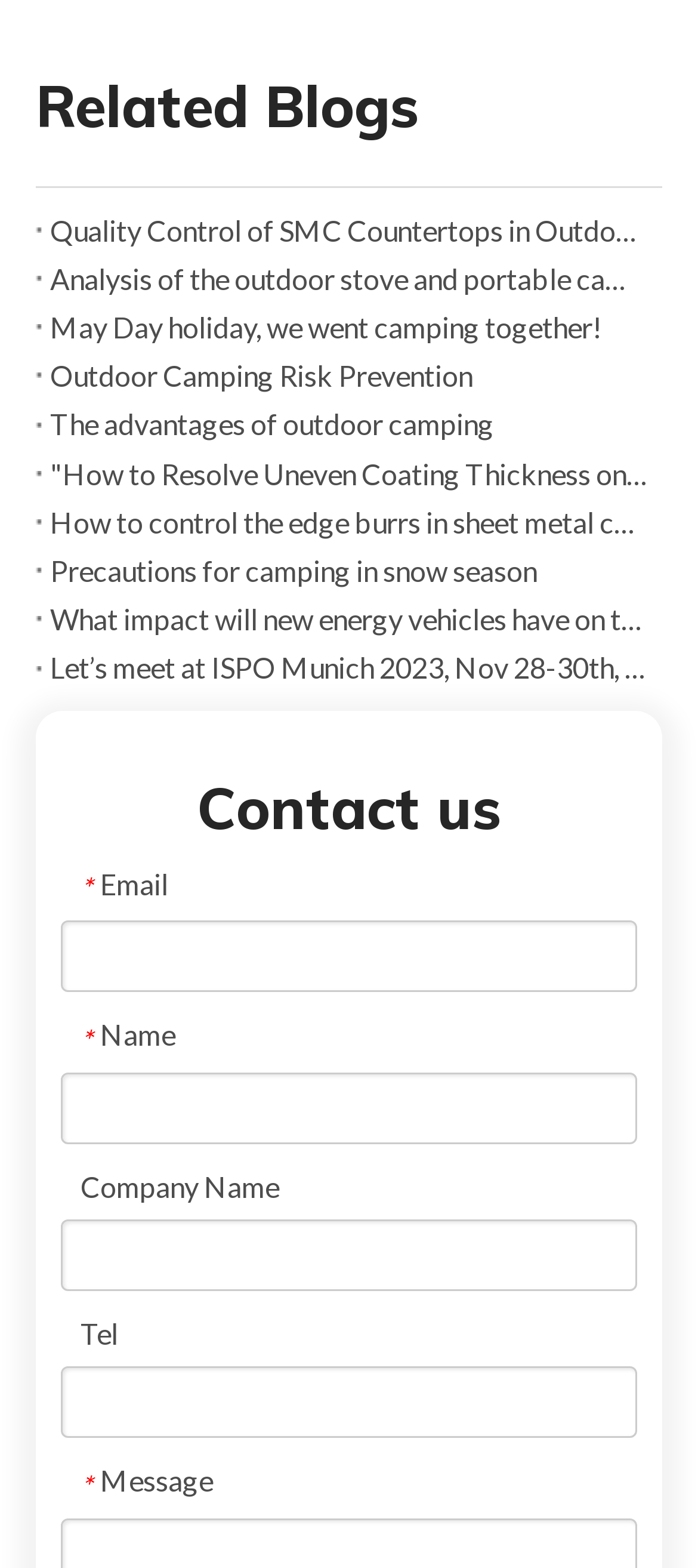Find the bounding box coordinates of the element to click in order to complete this instruction: "Write a message". The bounding box coordinates must be four float numbers between 0 and 1, denoted as [left, top, right, bottom].

[0.087, 0.872, 0.913, 0.917]